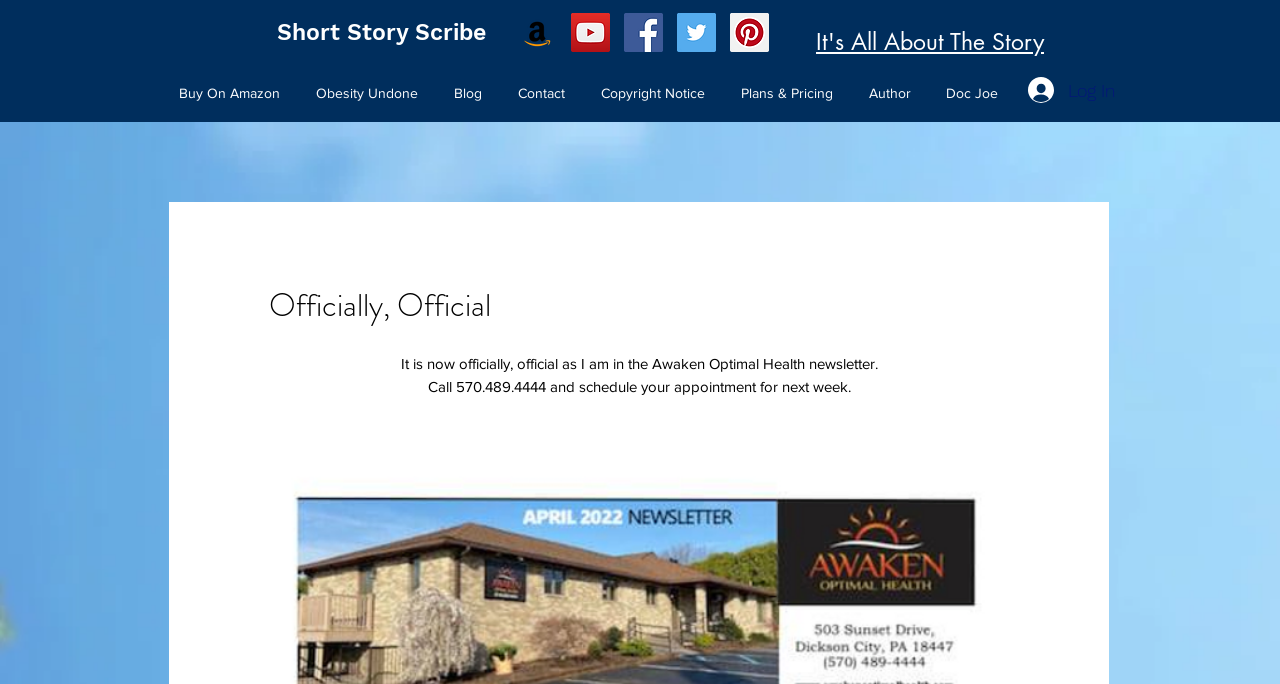What is the phone number to schedule an appointment?
Using the image as a reference, give a one-word or short phrase answer.

570.489.4444